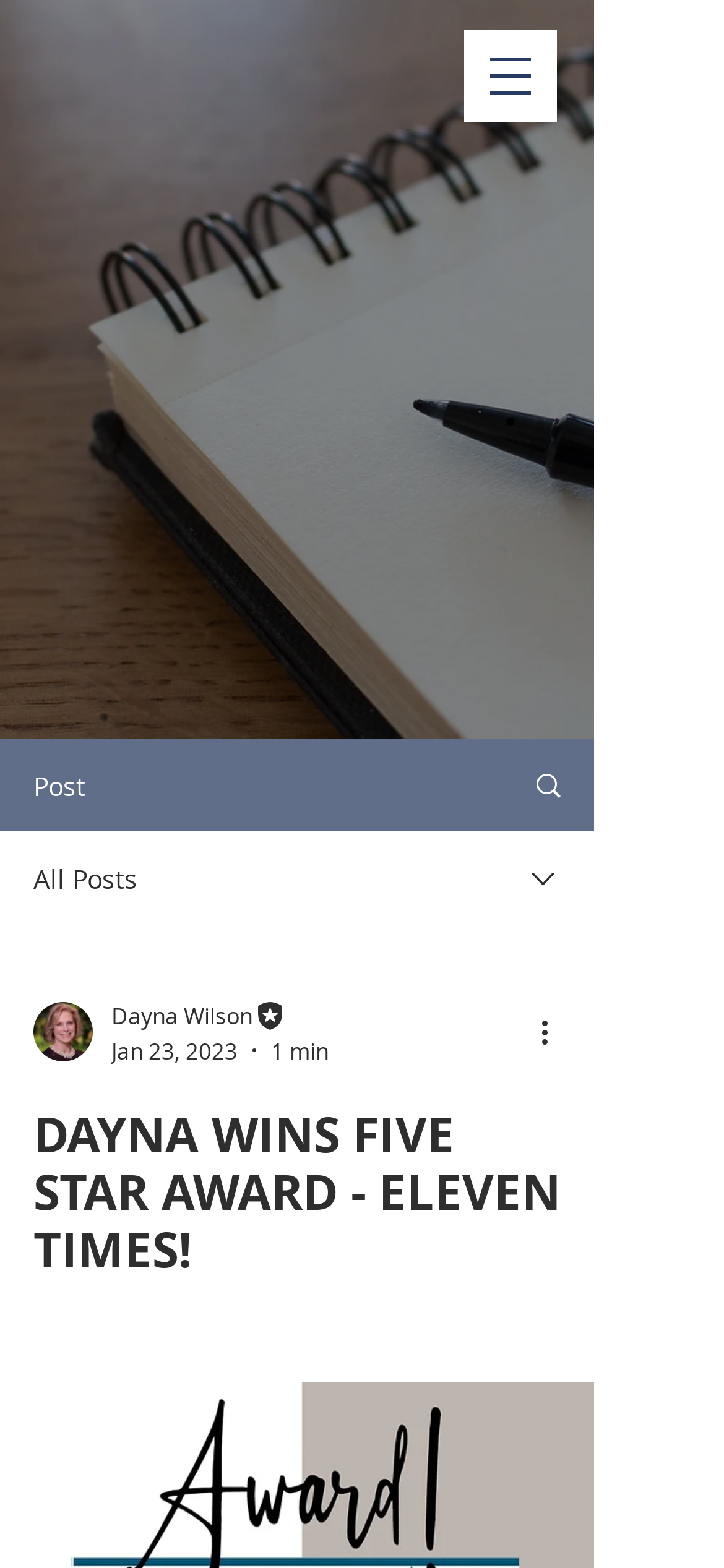Determine the bounding box coordinates of the UI element described below. Use the format (top-left x, top-left y, bottom-right x, bottom-right y) with floating point numbers between 0 and 1: Search

[0.695, 0.472, 0.818, 0.529]